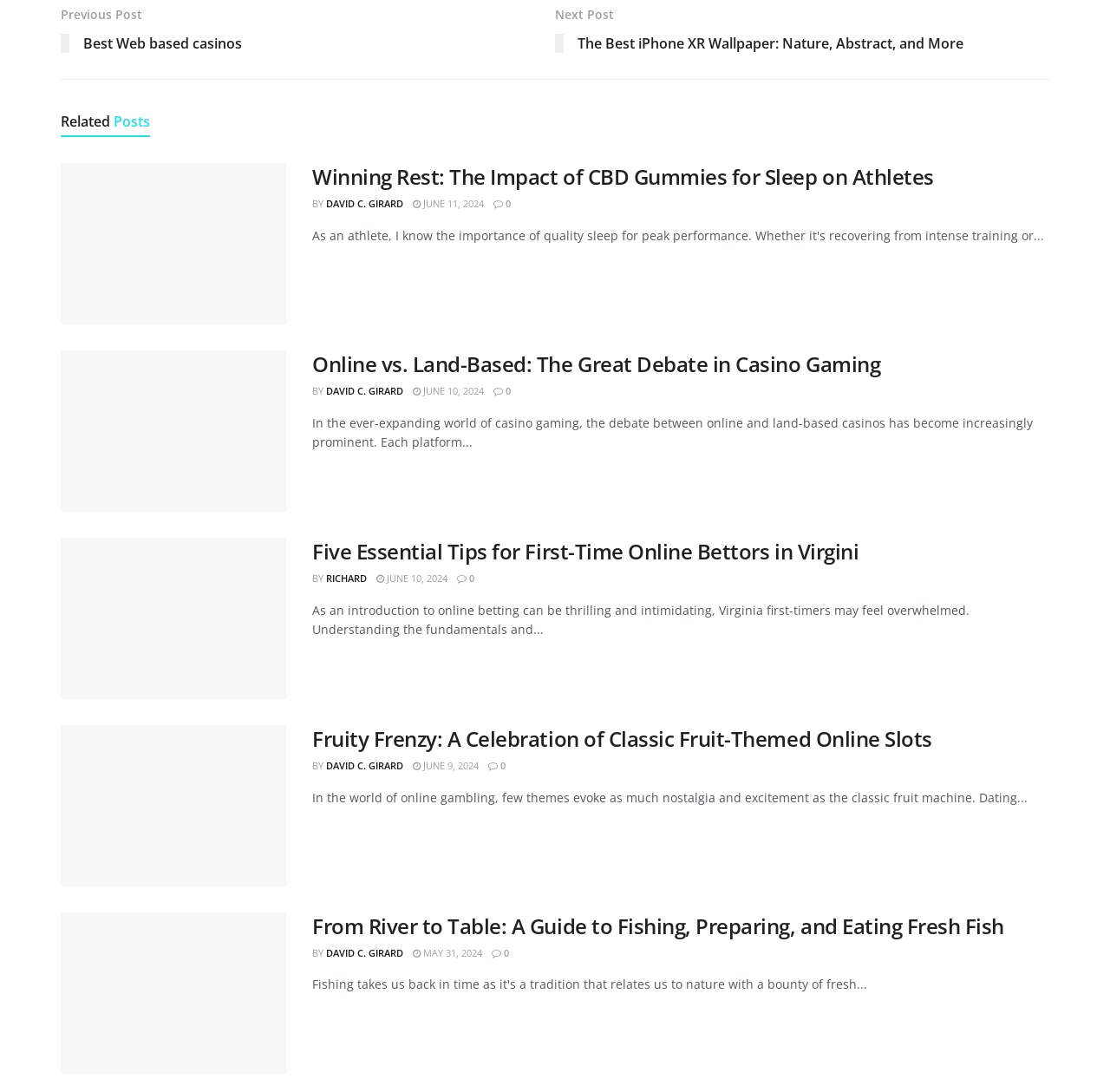Please specify the bounding box coordinates of the area that should be clicked to accomplish the following instruction: "Click on the 'Next Post The Best iPhone XR Wallpaper: Nature, Abstract, and More' link". The coordinates should consist of four float numbers between 0 and 1, i.e., [left, top, right, bottom].

[0.5, 0.005, 0.945, 0.057]